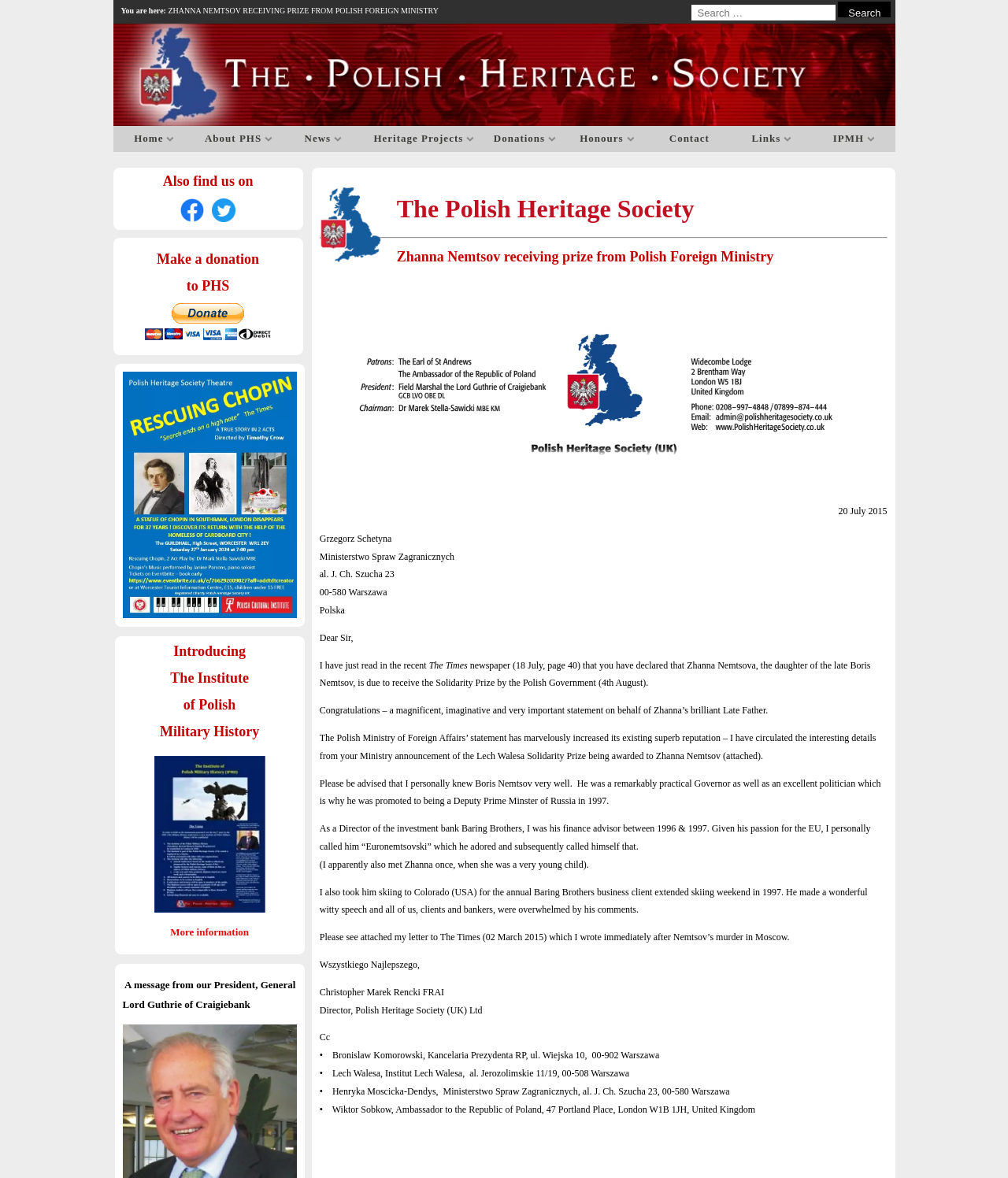Identify the bounding box coordinates for the element you need to click to achieve the following task: "Go to Home page". Provide the bounding box coordinates as four float numbers between 0 and 1, in the form [left, top, right, bottom].

[0.112, 0.107, 0.194, 0.129]